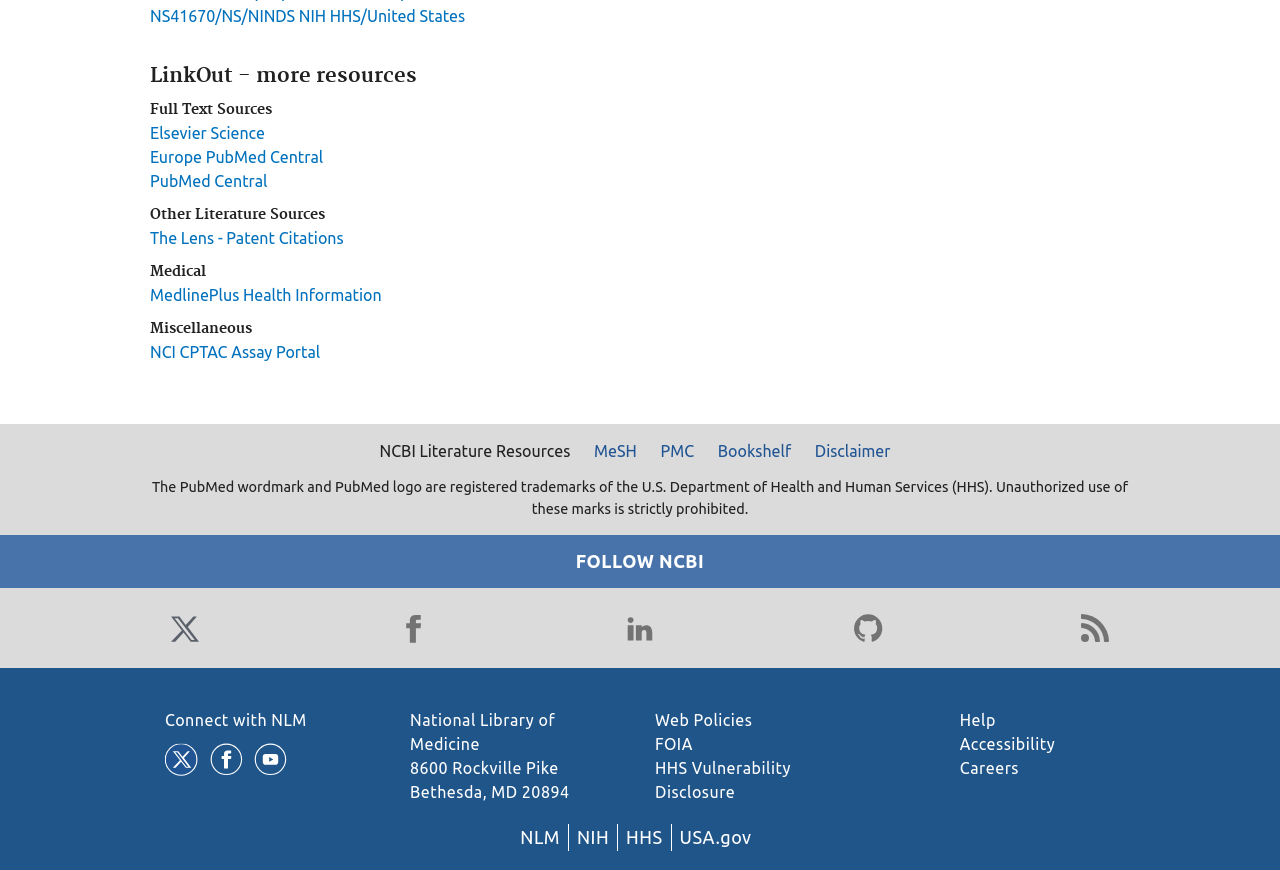Examine the screenshot and answer the question in as much detail as possible: What is the main purpose of the 'LinkOut' section?

The 'LinkOut' section is a collection of links to external resources, including scientific journals, databases, and other literature sources. The main purpose of this section is to provide users with additional resources related to the topic they are searching for.